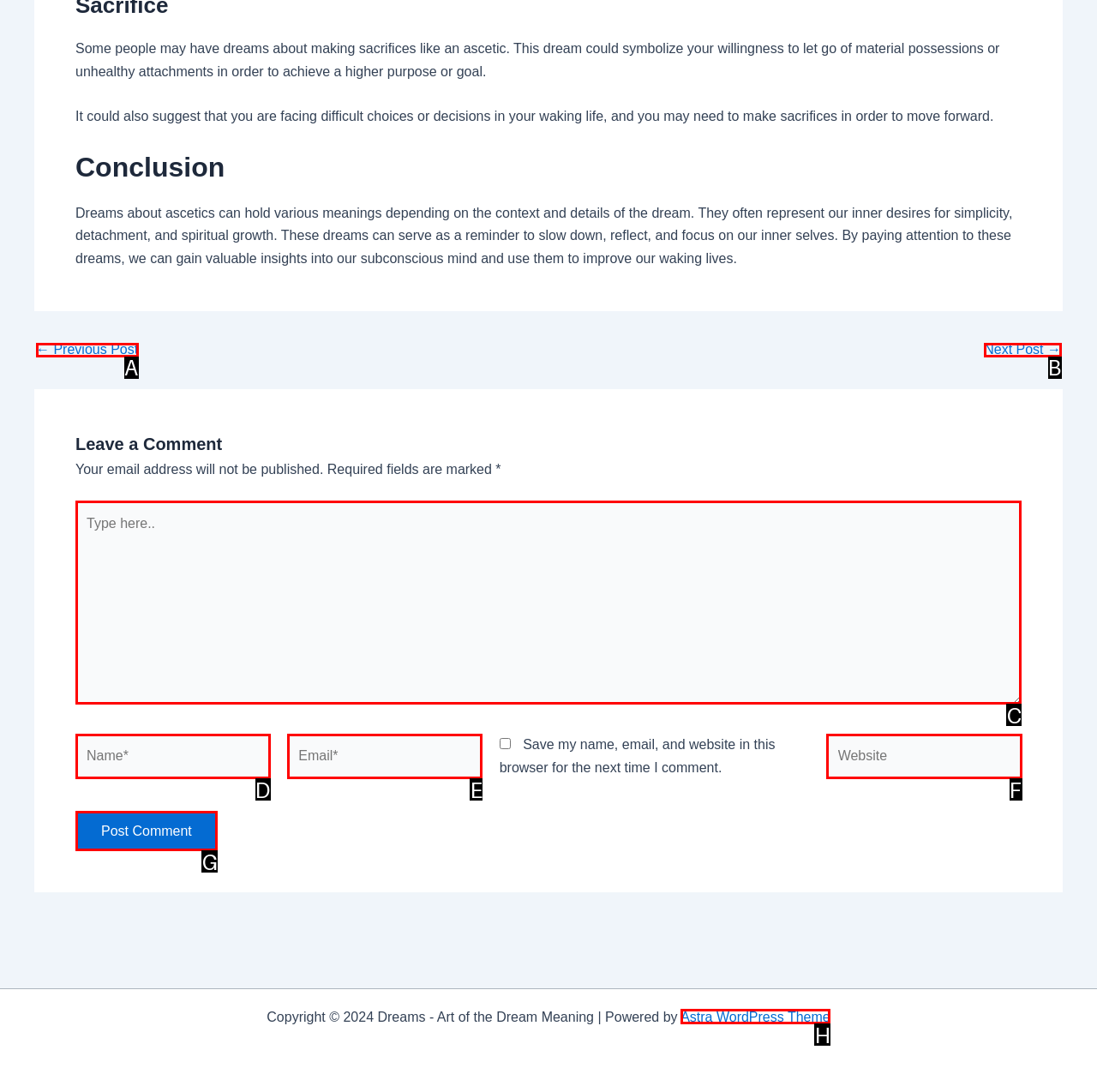Given the task: Type in the comment box, tell me which HTML element to click on.
Answer with the letter of the correct option from the given choices.

C